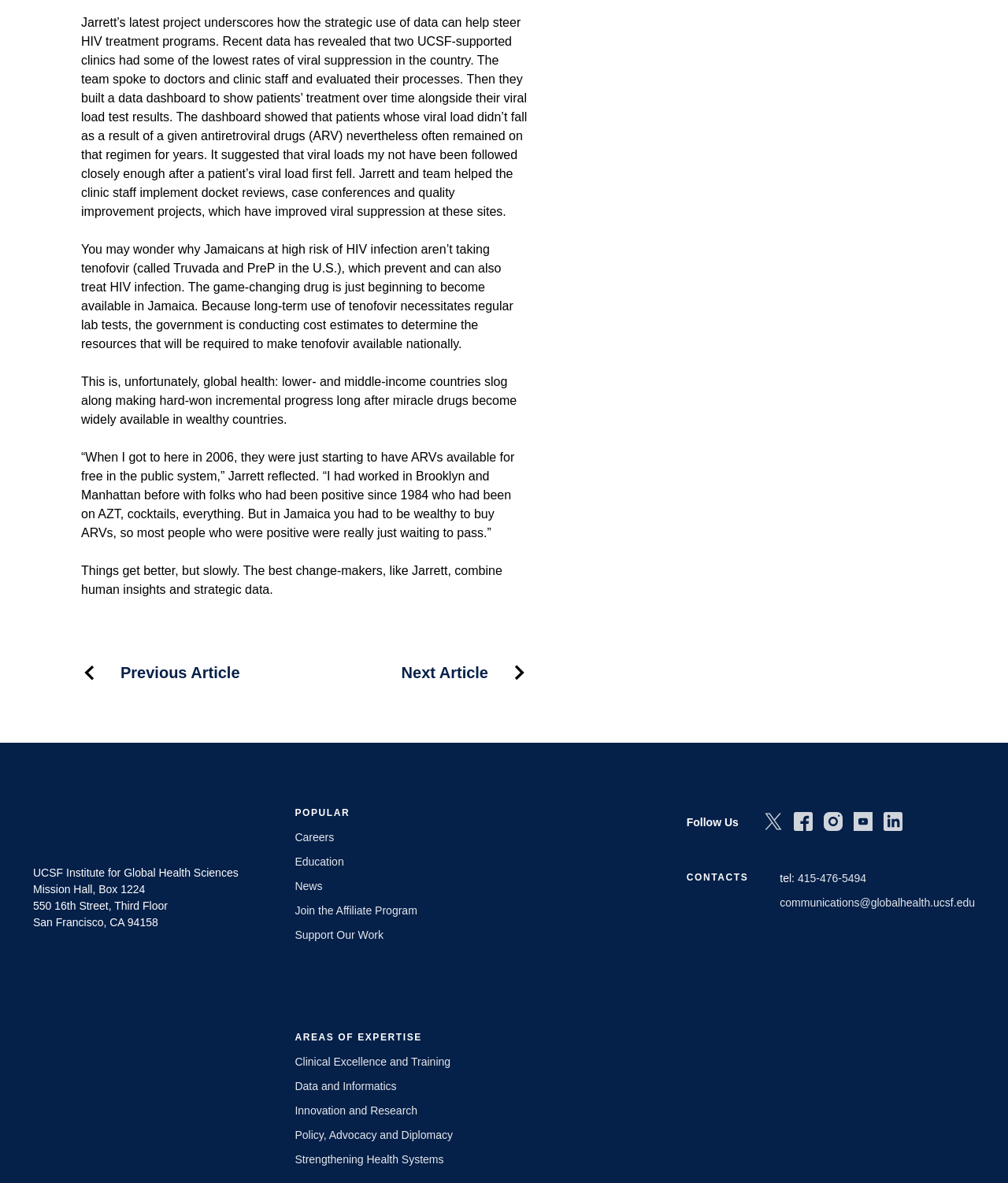Kindly determine the bounding box coordinates for the clickable area to achieve the given instruction: "Follow the 'RSS 2.0' feed".

None